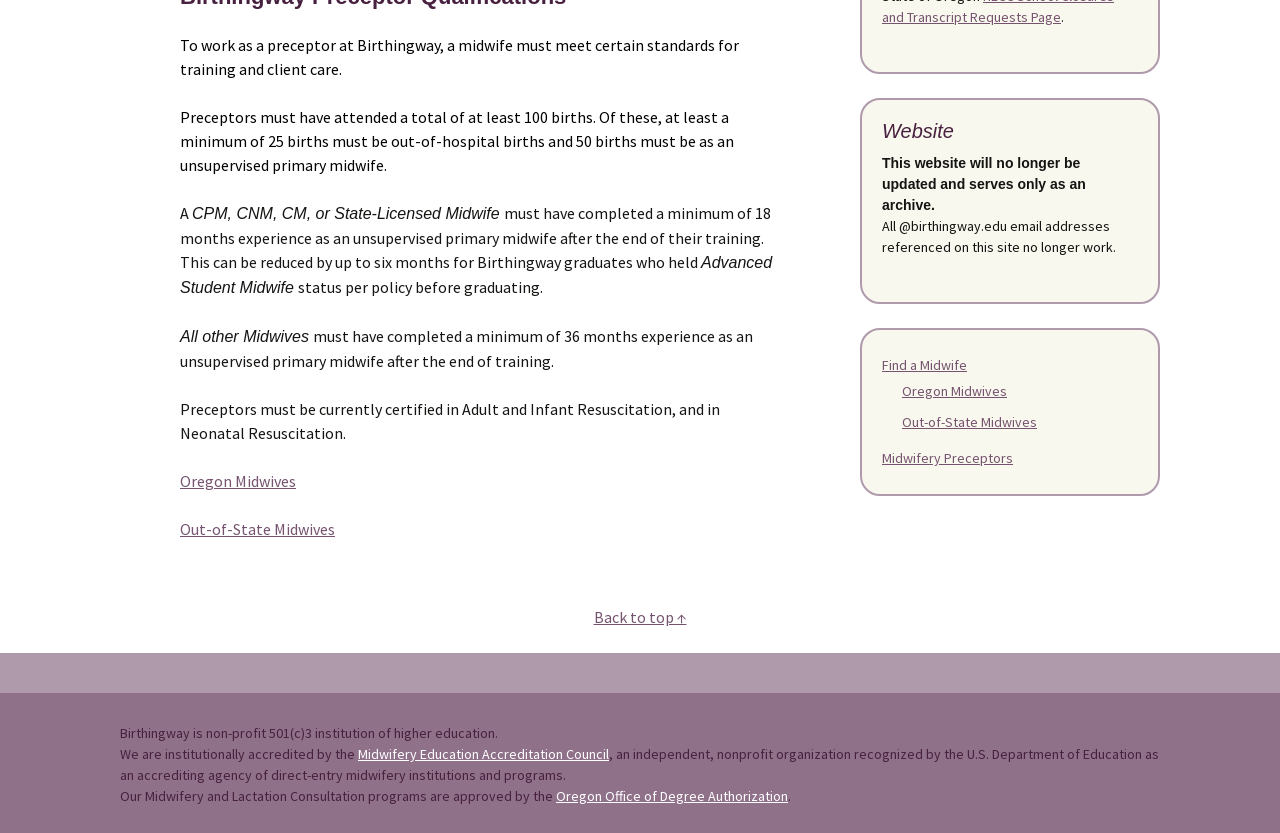Locate the bounding box of the UI element described by: "Oregon Office of Degree Authorization" in the given webpage screenshot.

[0.434, 0.945, 0.616, 0.967]